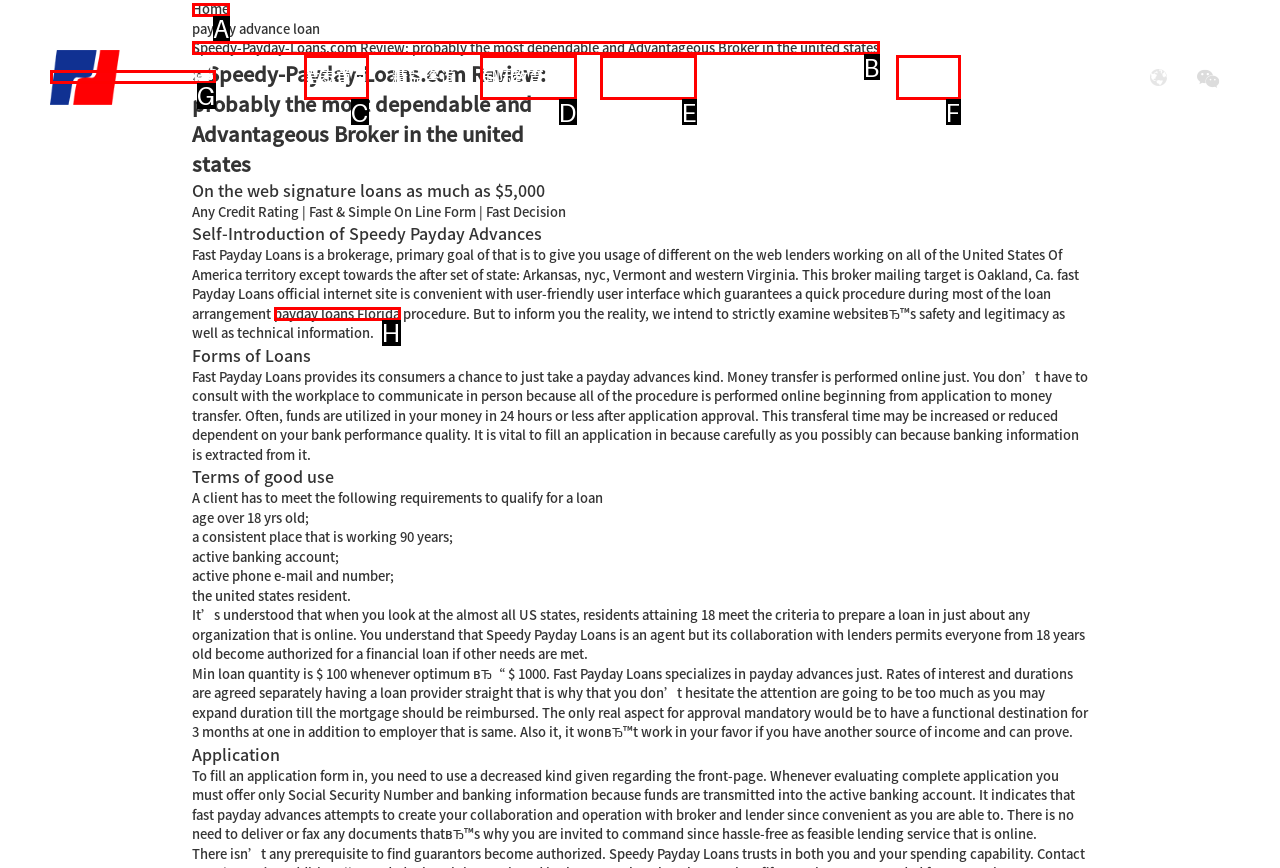Please indicate which option's letter corresponds to the task: Read Speedy-Payday-Loans.com Review by examining the highlighted elements in the screenshot.

B